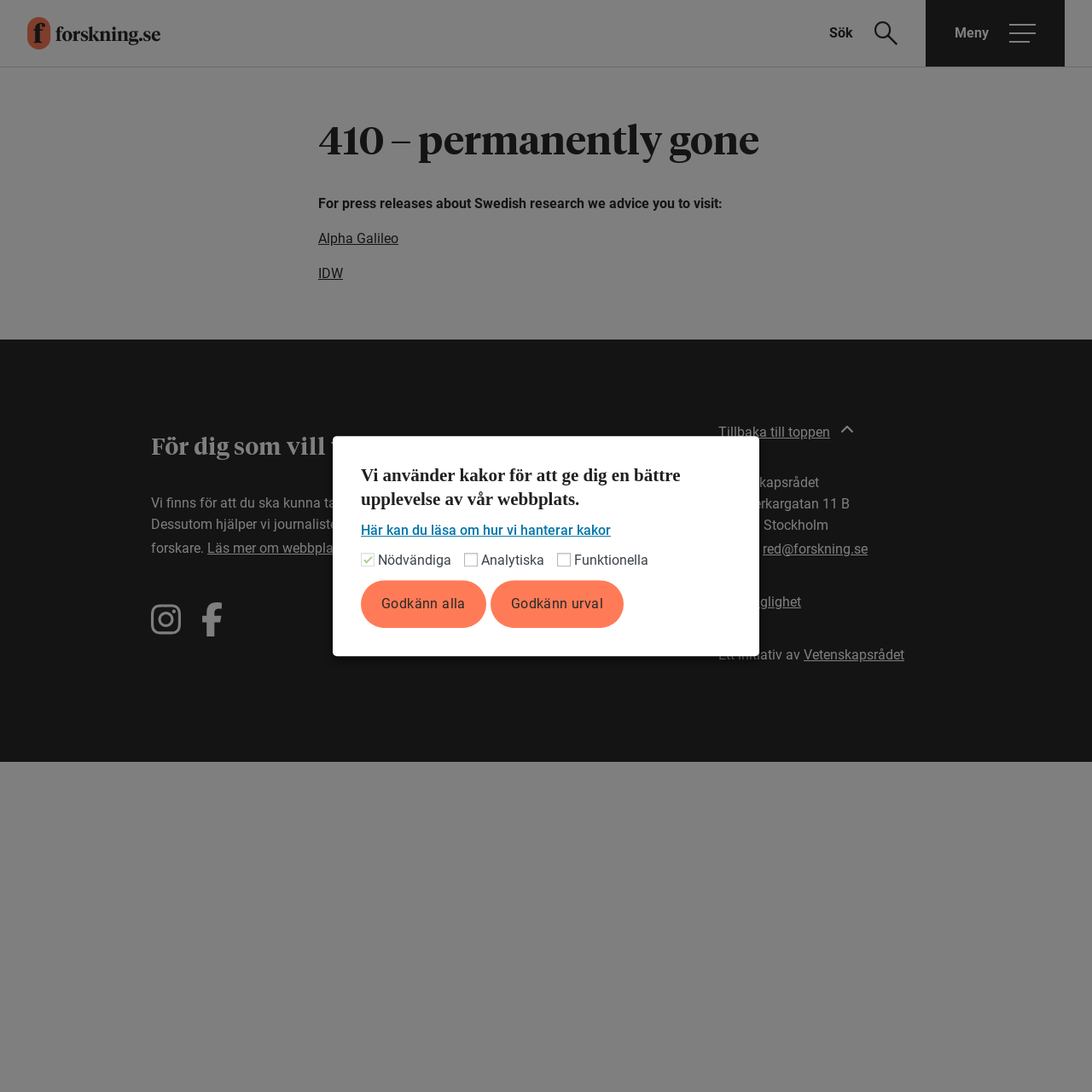Find the bounding box coordinates of the element to click in order to complete this instruction: "Visit us on Instagram". The bounding box coordinates must be four float numbers between 0 and 1, denoted as [left, top, right, bottom].

[0.138, 0.551, 0.166, 0.582]